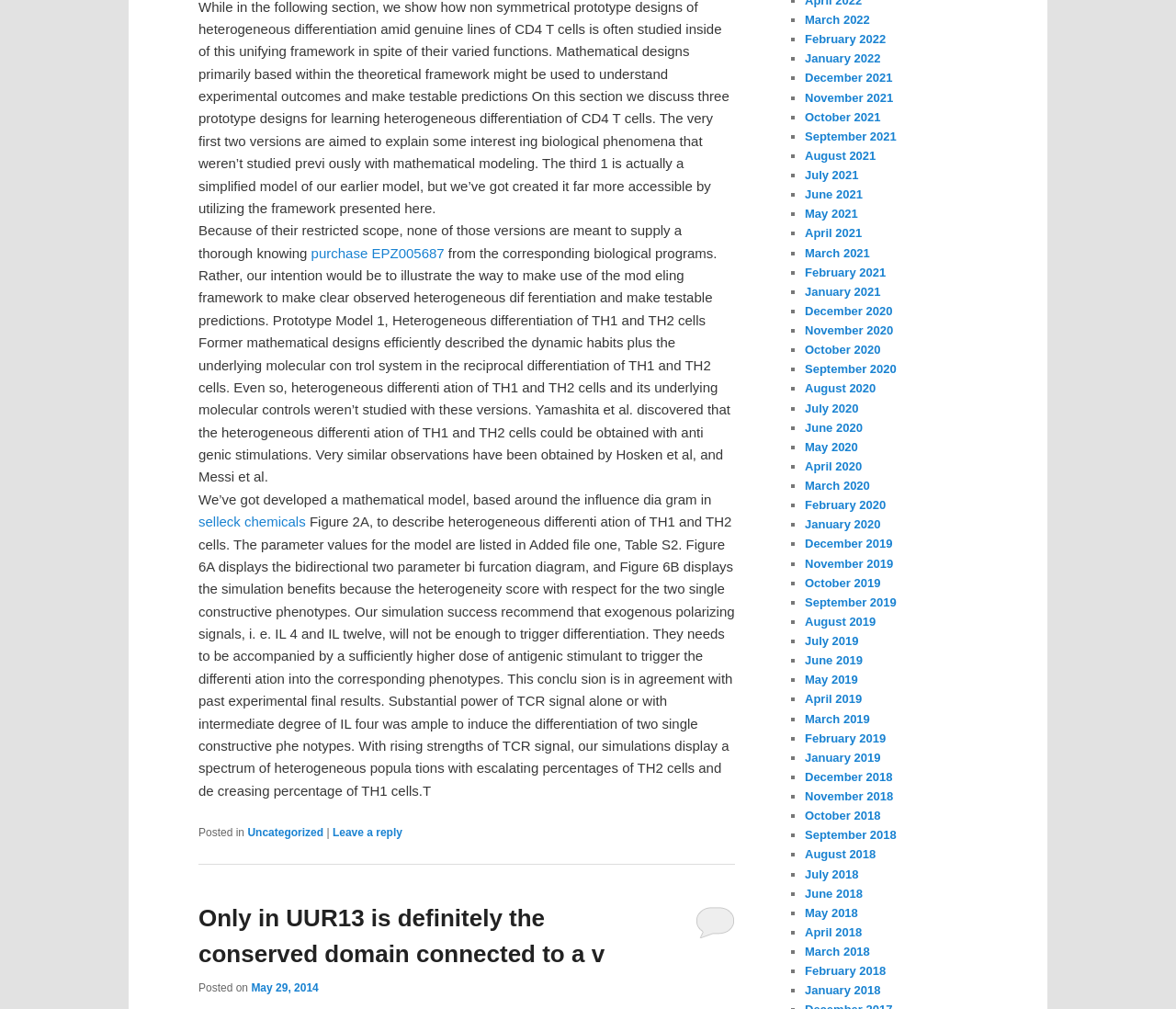Find the bounding box coordinates of the element I should click to carry out the following instruction: "Click the link to purchase EPZ005687".

[0.265, 0.243, 0.378, 0.258]